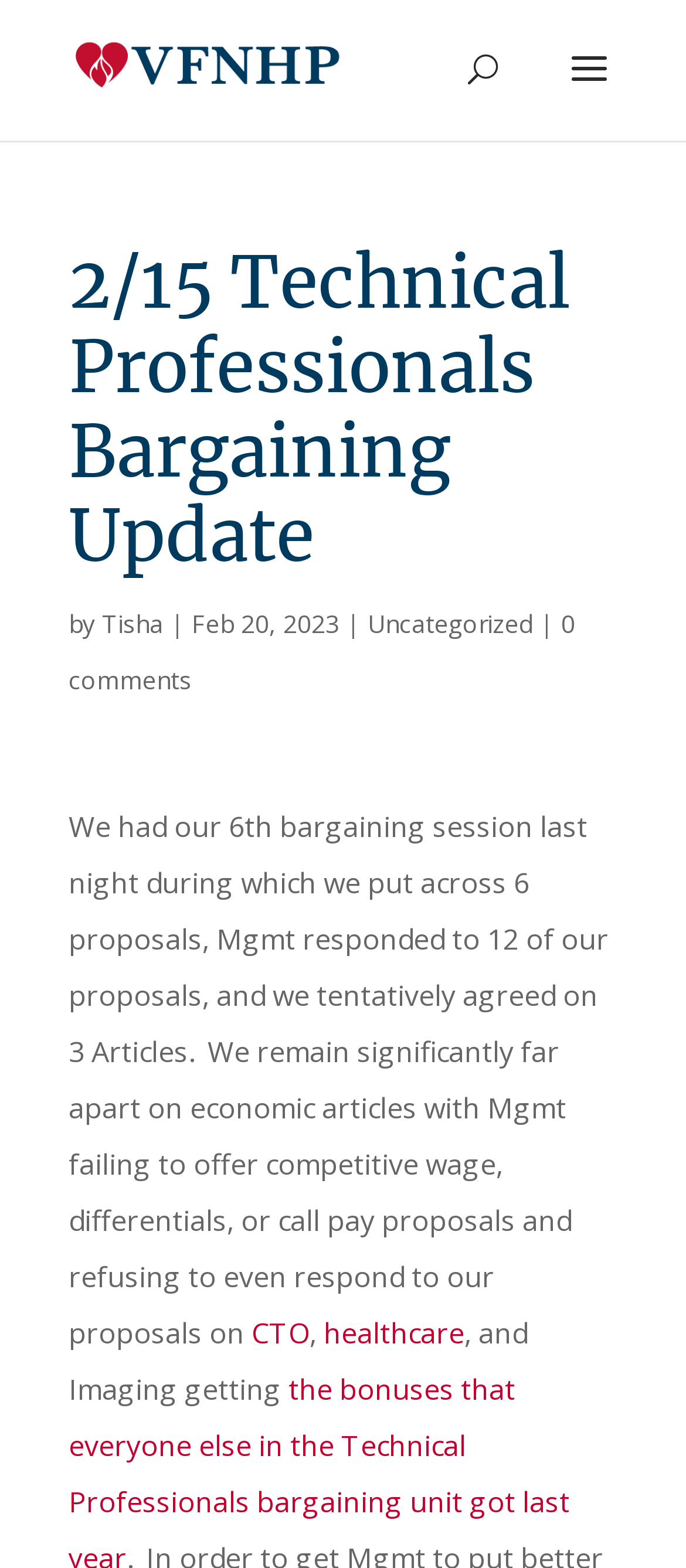Give the bounding box coordinates for this UI element: "CTO". The coordinates should be four float numbers between 0 and 1, arranged as [left, top, right, bottom].

[0.367, 0.838, 0.451, 0.862]